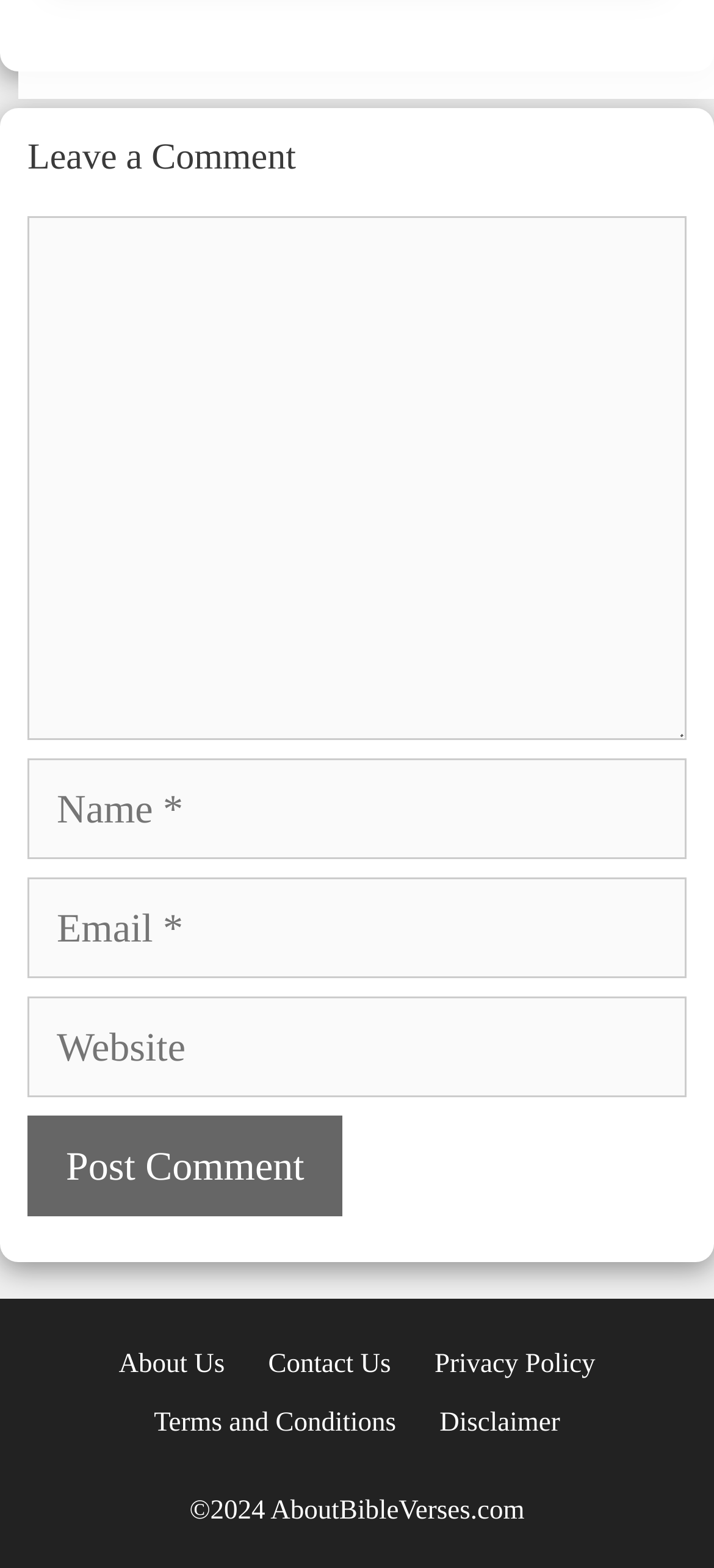Utilize the details in the image to thoroughly answer the following question: What is the purpose of the textbox at the top?

The textbox at the top has a heading 'Leave a Comment' and is required, indicating that it is for users to input their comments.